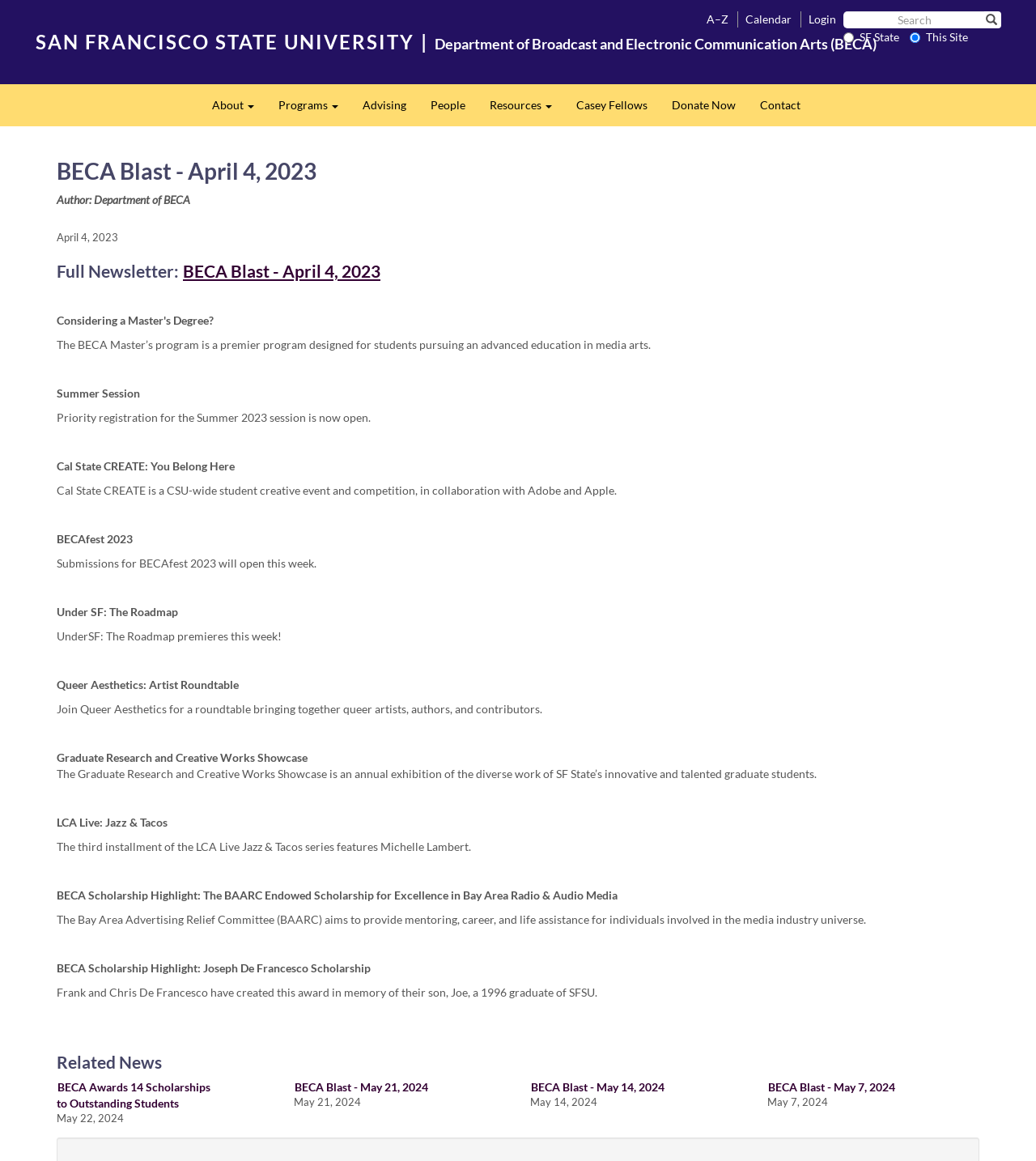Please find the bounding box coordinates of the section that needs to be clicked to achieve this instruction: "Read about BECA Blast - April 4, 2023".

[0.055, 0.137, 0.945, 0.158]